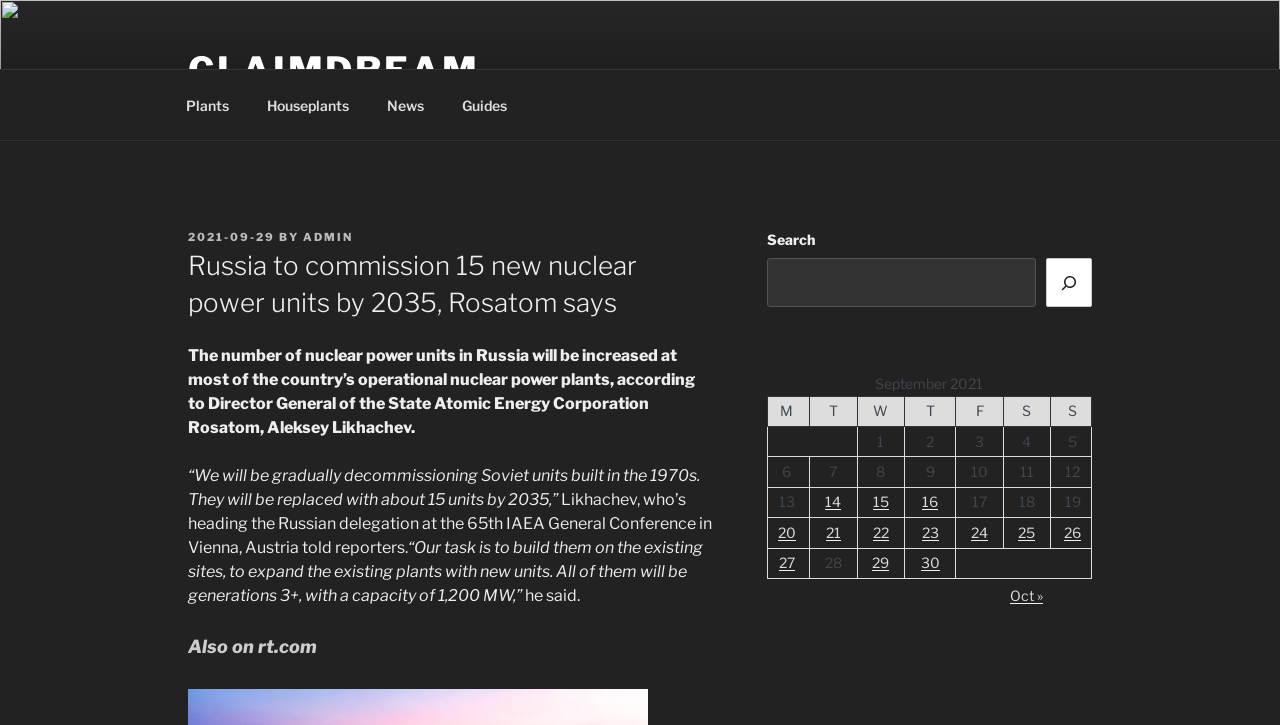Where is the 65th IAEA General Conference being held?
Provide a detailed and extensive answer to the question.

According to the article, Aleksey Likhachev, who is heading the Russian delegation, told reporters at the 65th IAEA General Conference in Vienna, Austria.